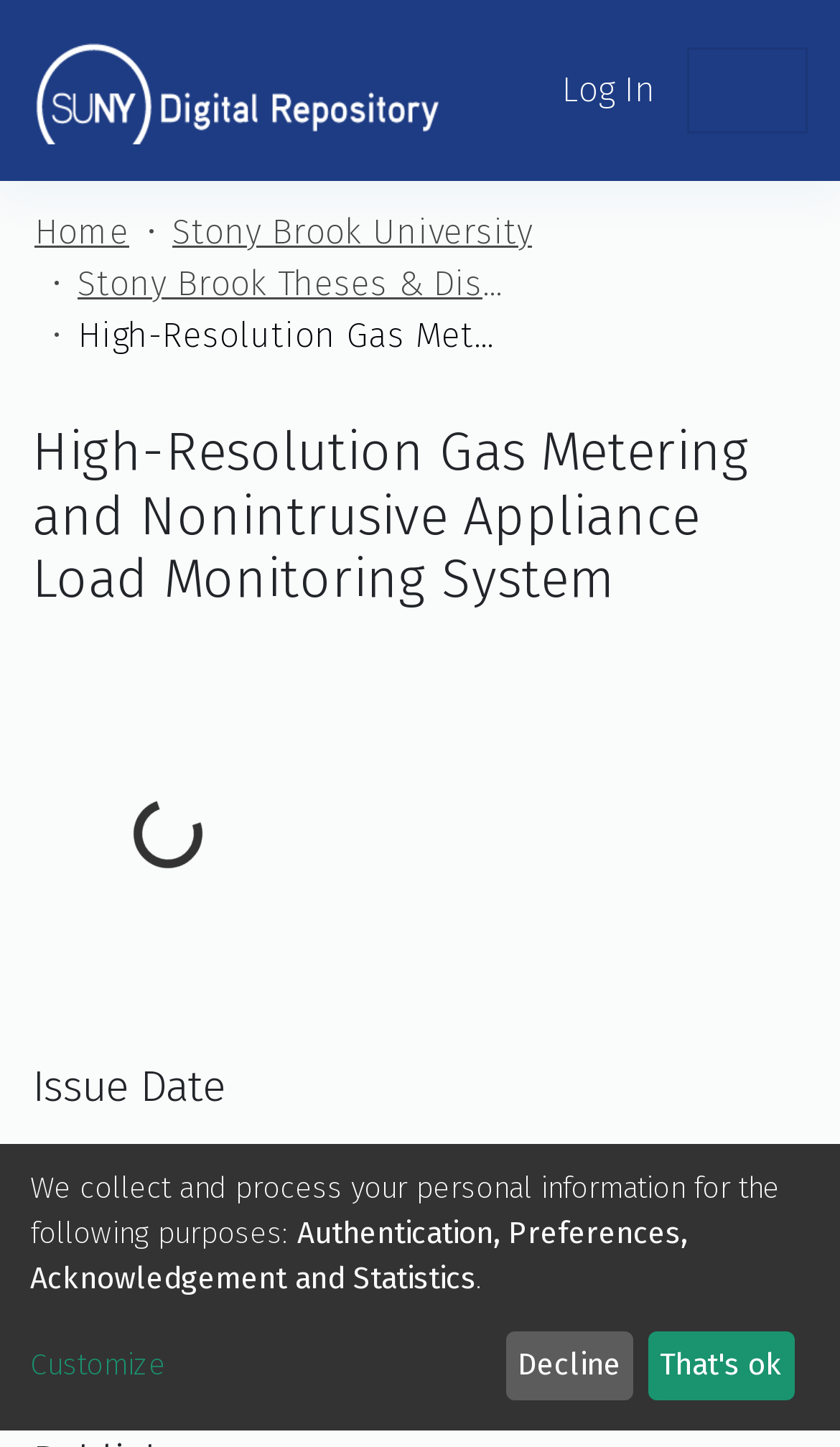Given the element description Weather, identify the bounding box coordinates for the UI element on the webpage screenshot. The format should be (top-left x, top-left y, bottom-right x, bottom-right y), with values between 0 and 1.

None